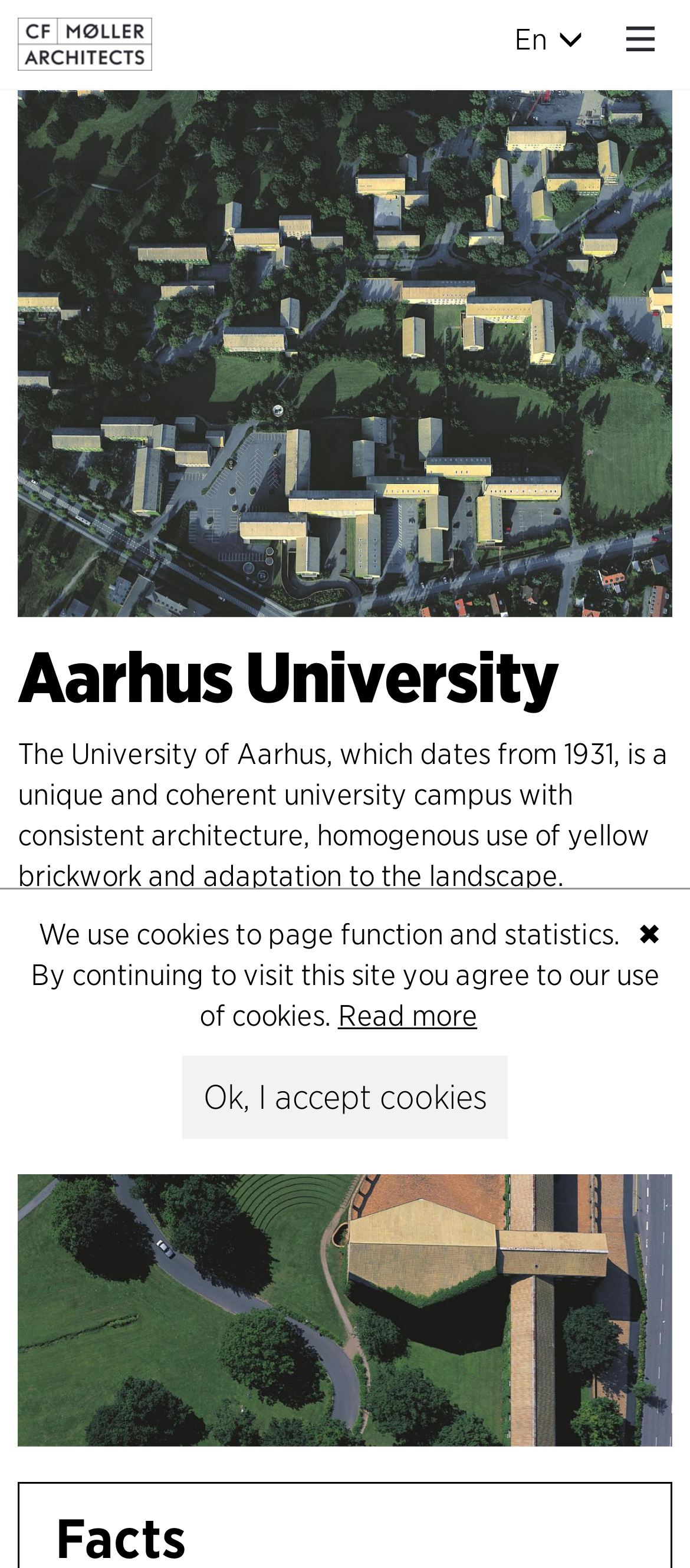Based on what you see in the screenshot, provide a thorough answer to this question: Who took the photo?

The photographer's name can be found in the image element, which is 'Aarhus University. C.F. Møller. Photo: Jan Kofod Winther'. This image element is a child of the root element and has a bounding box with coordinates [0.026, 0.058, 0.974, 0.393].